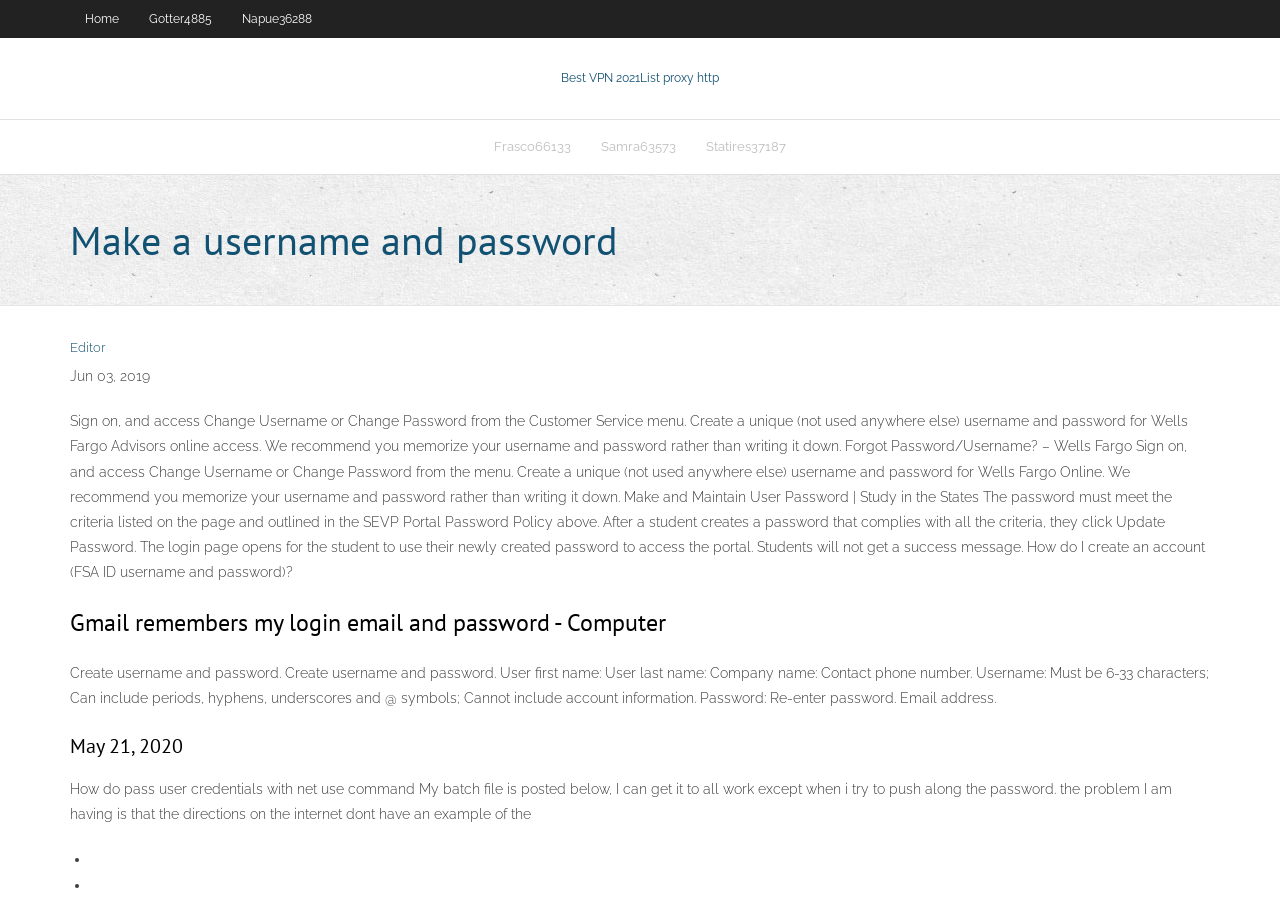Please provide a one-word or phrase answer to the question: 
What is the recommended practice for username and password?

Memorize